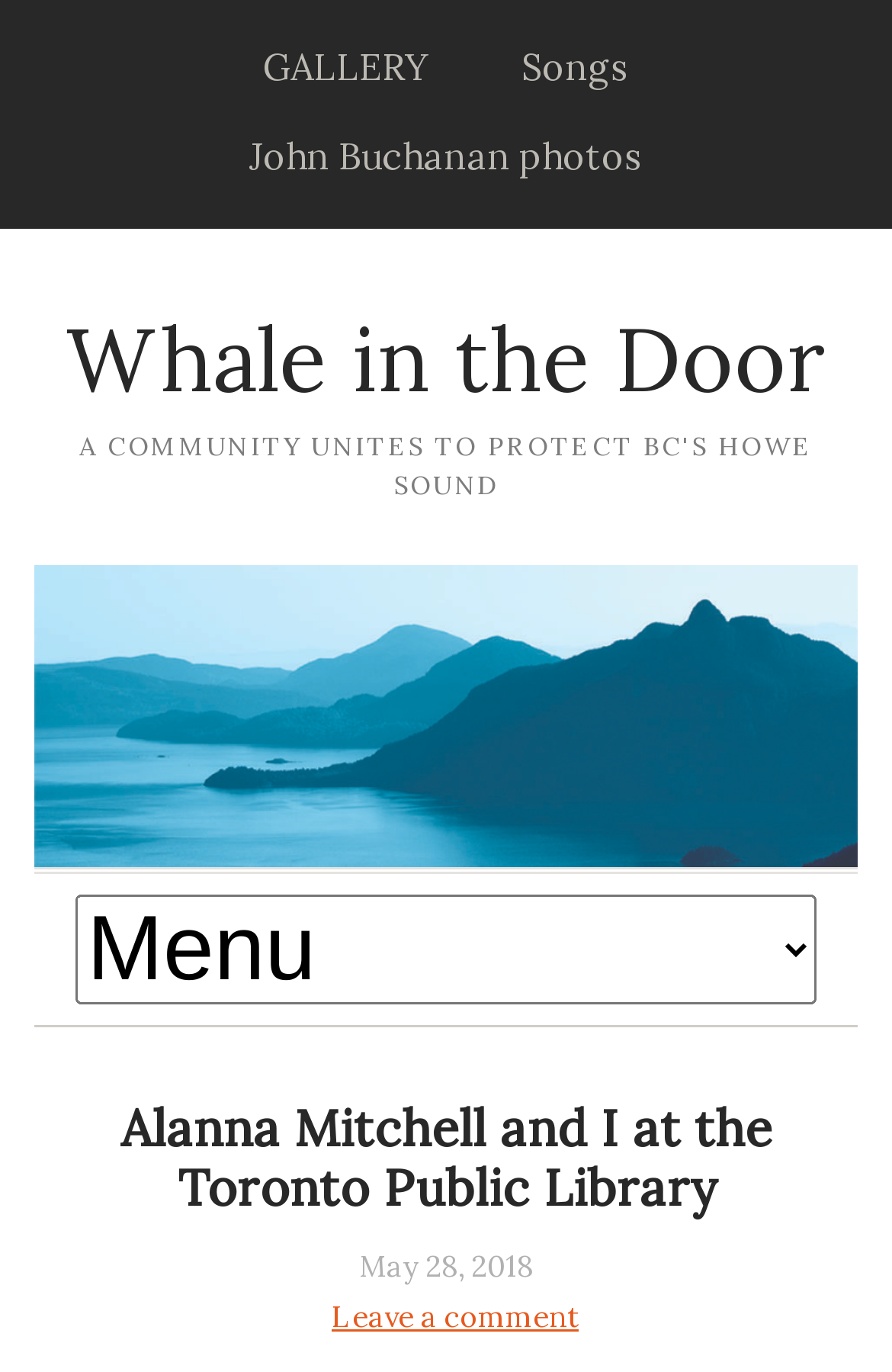How many links are there in the top section of the webpage?
Refer to the image and answer the question using a single word or phrase.

3